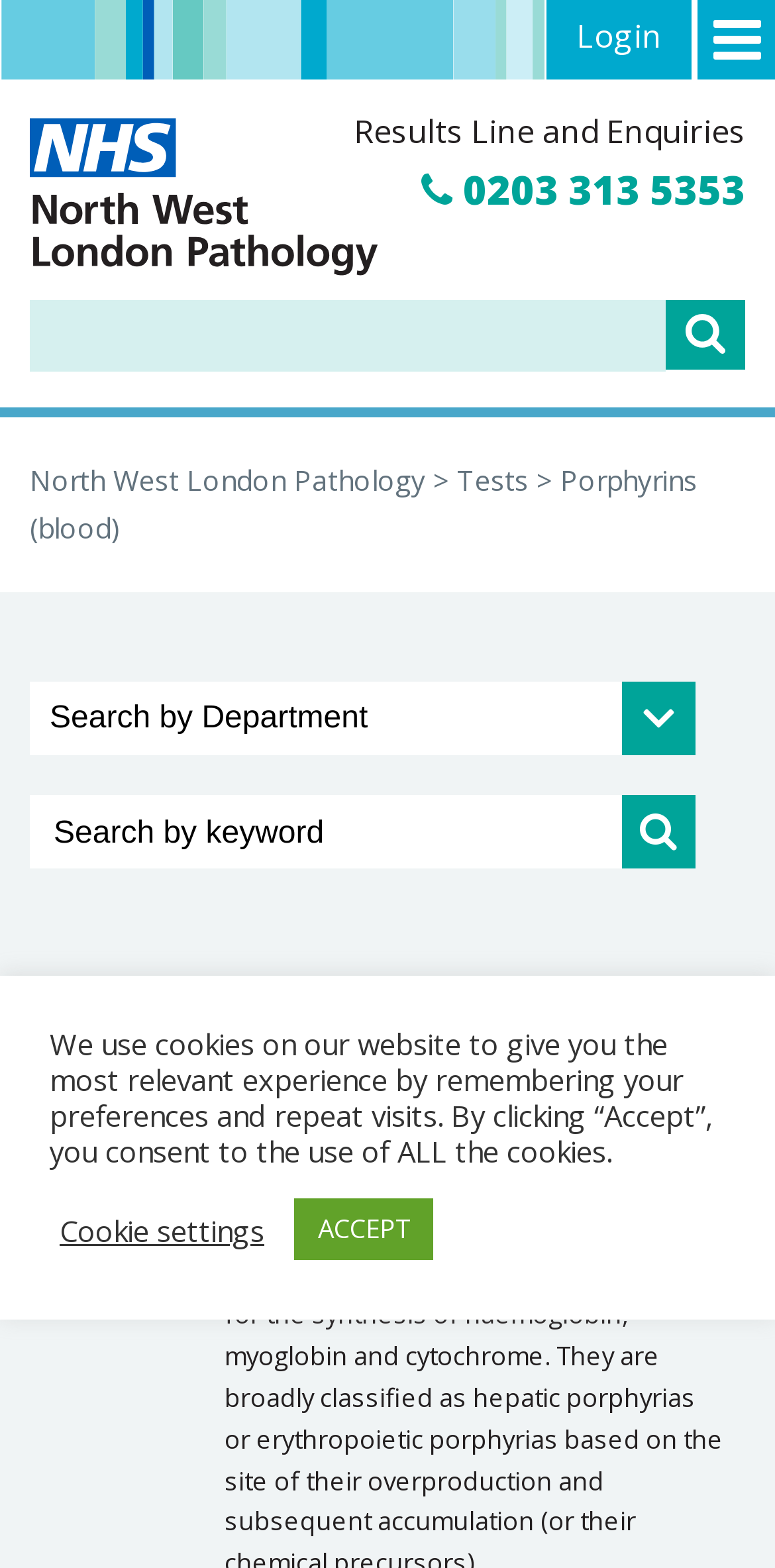What is the phone number for enquiries?
Provide a thorough and detailed answer to the question.

I found the phone number by looking at the link element with the text ' 0203 313 5353' which is located at the top of the page.